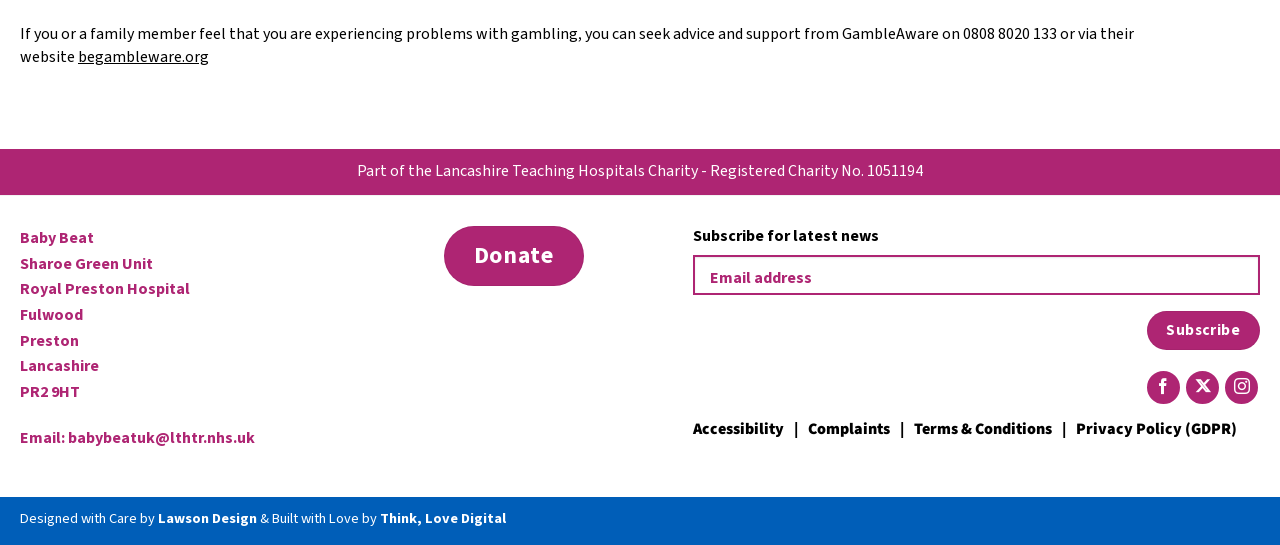Respond concisely with one word or phrase to the following query:
What is the name of the design company that designed the webpage?

Lawson Design